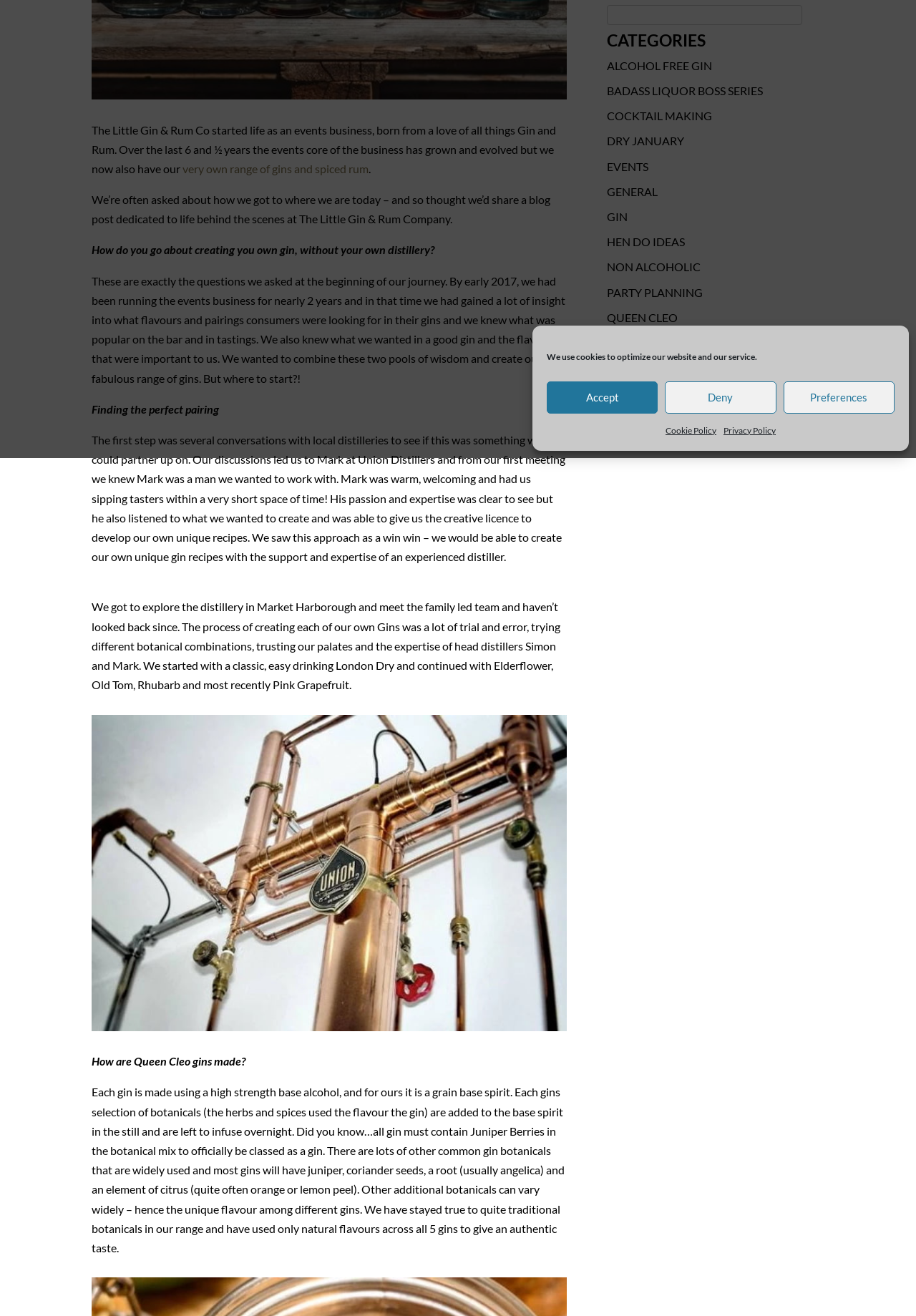Predict the bounding box of the UI element based on the description: "Cookie Policy". The coordinates should be four float numbers between 0 and 1, formatted as [left, top, right, bottom].

[0.727, 0.32, 0.782, 0.334]